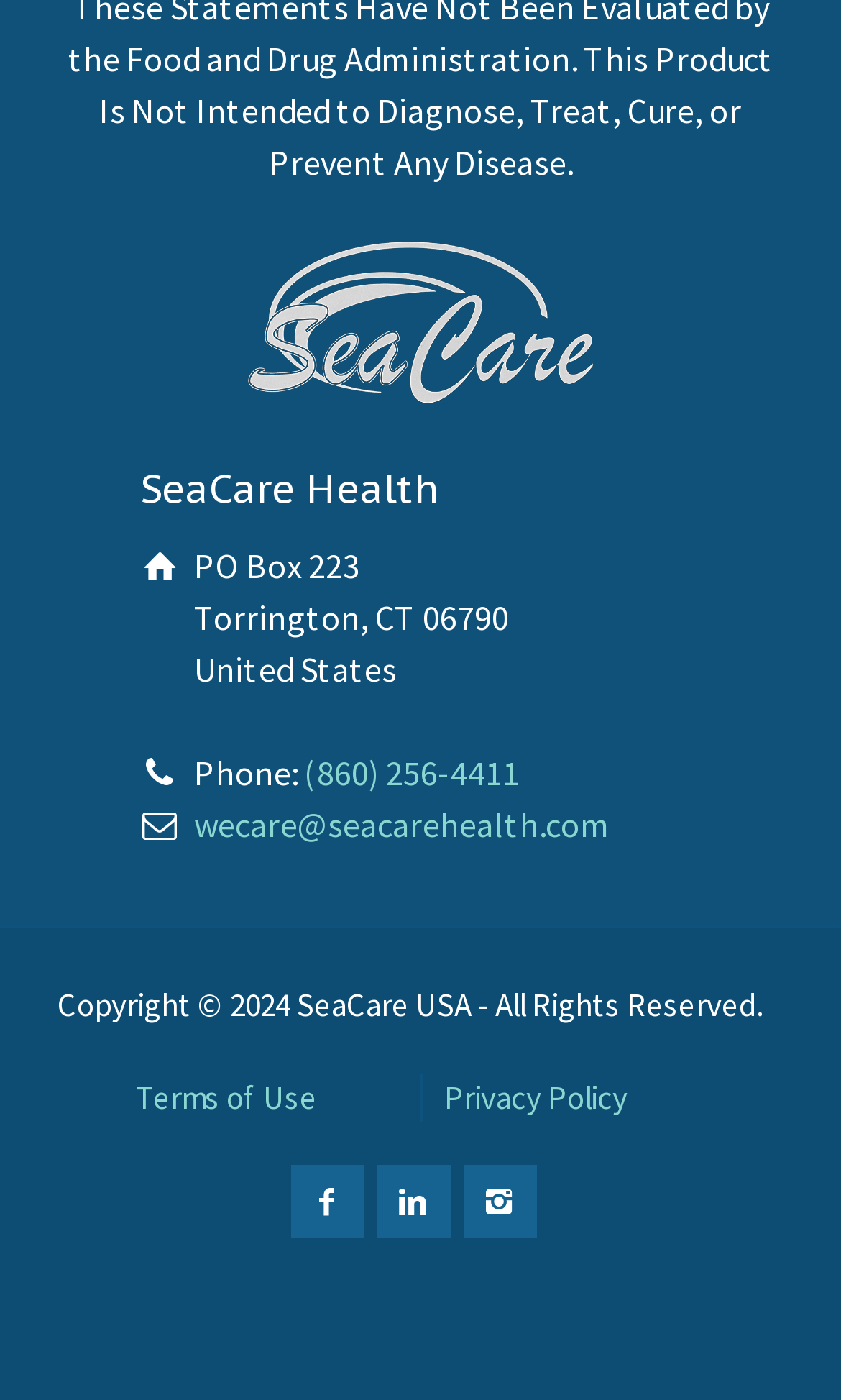Determine the bounding box of the UI component based on this description: "Terms of Use". The bounding box coordinates should be four float values between 0 and 1, i.e., [left, top, right, bottom].

[0.162, 0.769, 0.377, 0.798]